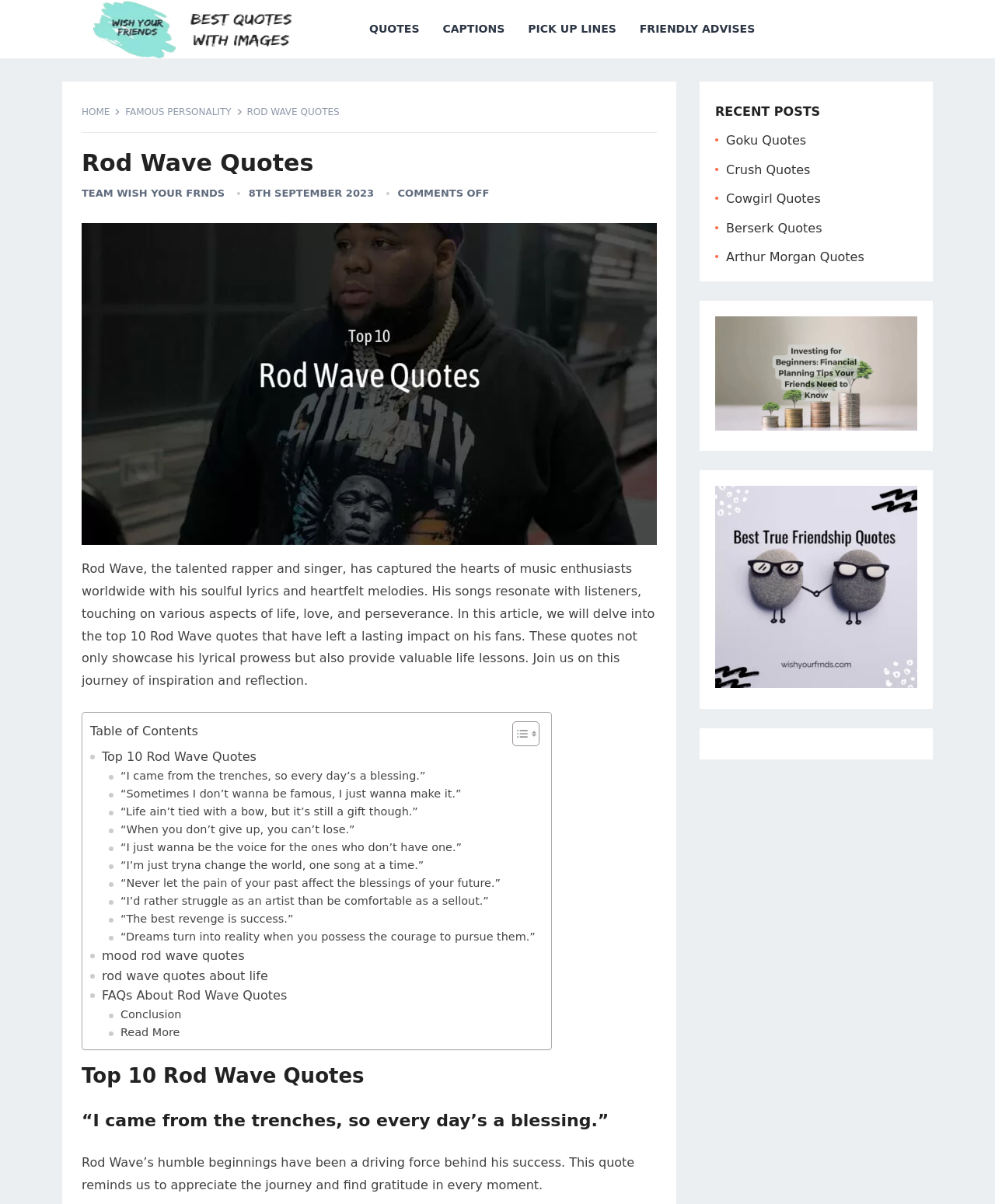What is the date mentioned on this webpage?
Using the details from the image, give an elaborate explanation to answer the question.

The webpage mentions the date '8TH SEPTEMBER 2023' in the introductory paragraph, indicating that this is the date when the webpage was published or updated.